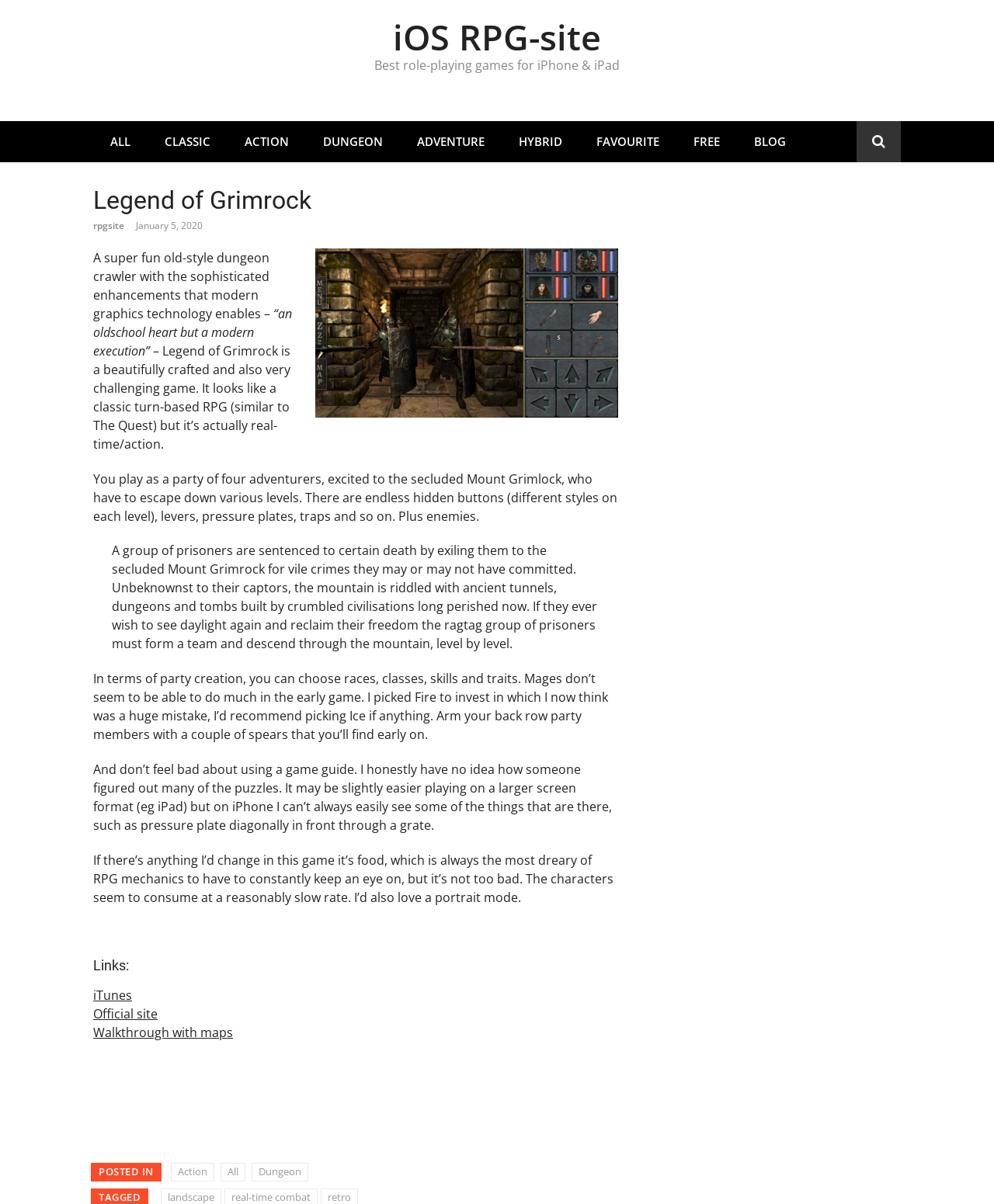Please determine the headline of the webpage and provide its content.

Legend of Grimrock